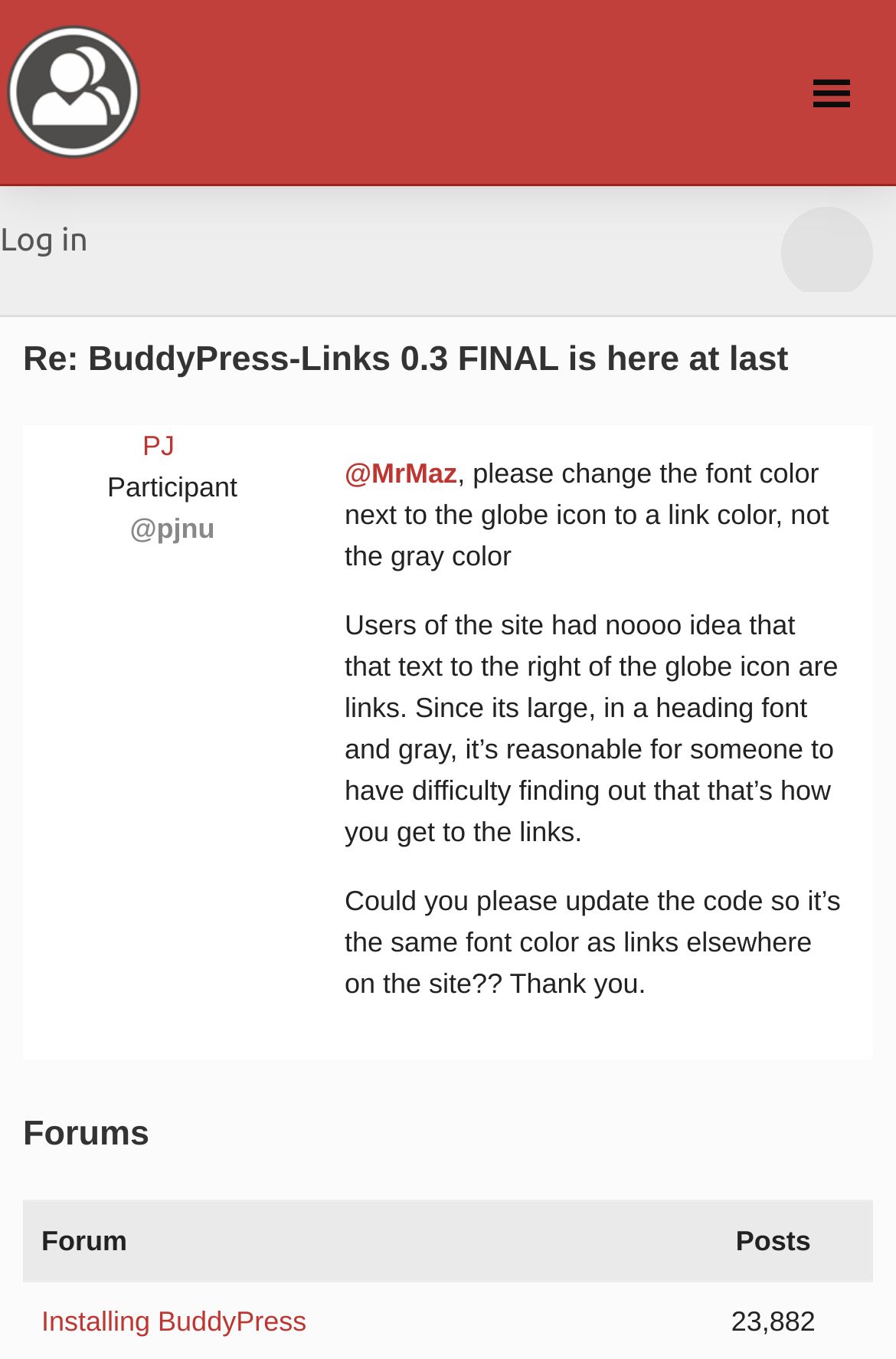Identify the bounding box for the UI element that is described as follows: "@MrMaz".

[0.385, 0.337, 0.51, 0.36]